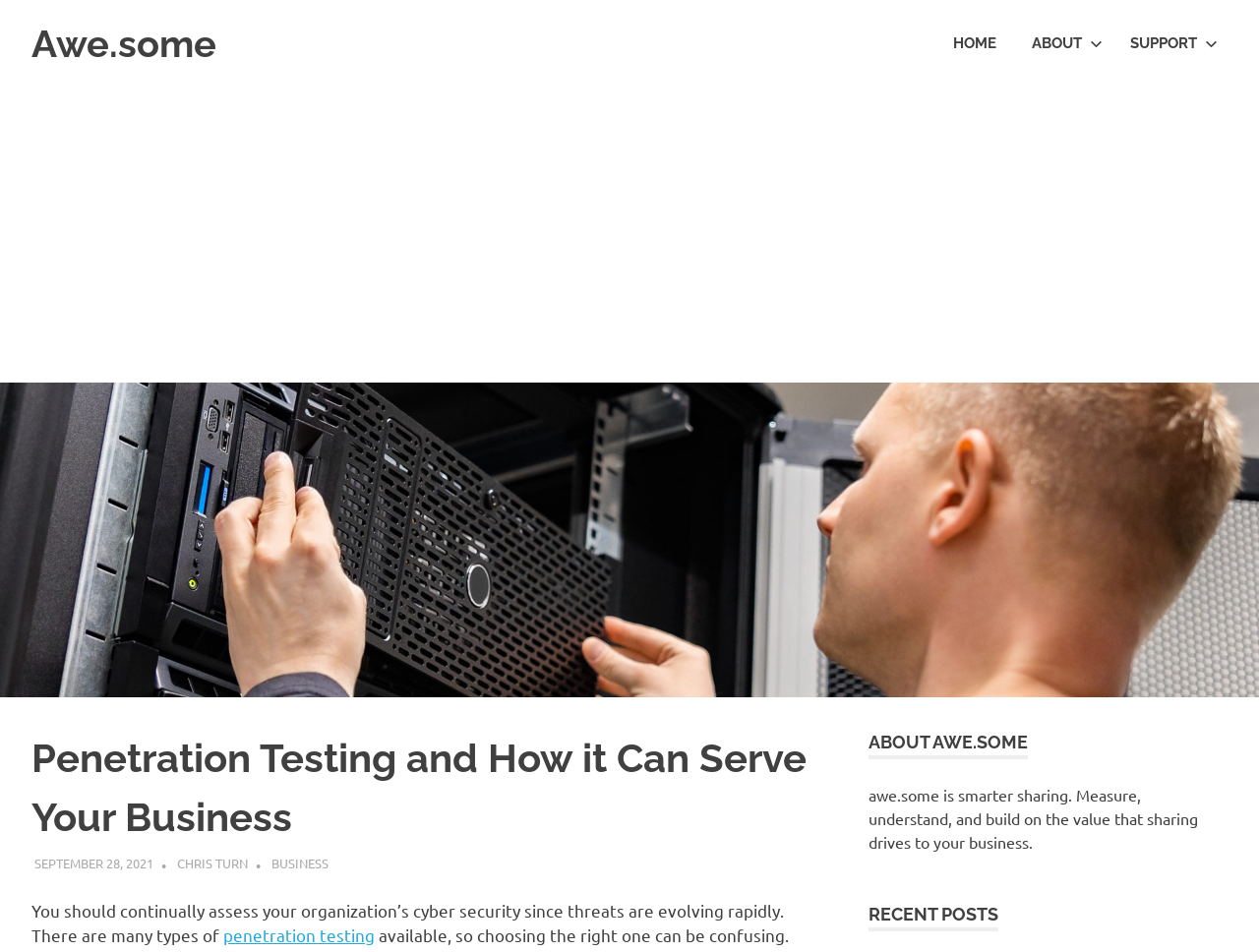Given the content of the image, can you provide a detailed answer to the question?
What is the topic of the main article?

I found the topic of the main article by reading the heading element with the text 'Penetration Testing and How it Can Serve Your Business' and the static text element that follows, which discusses the importance of penetration testing for cyber security.